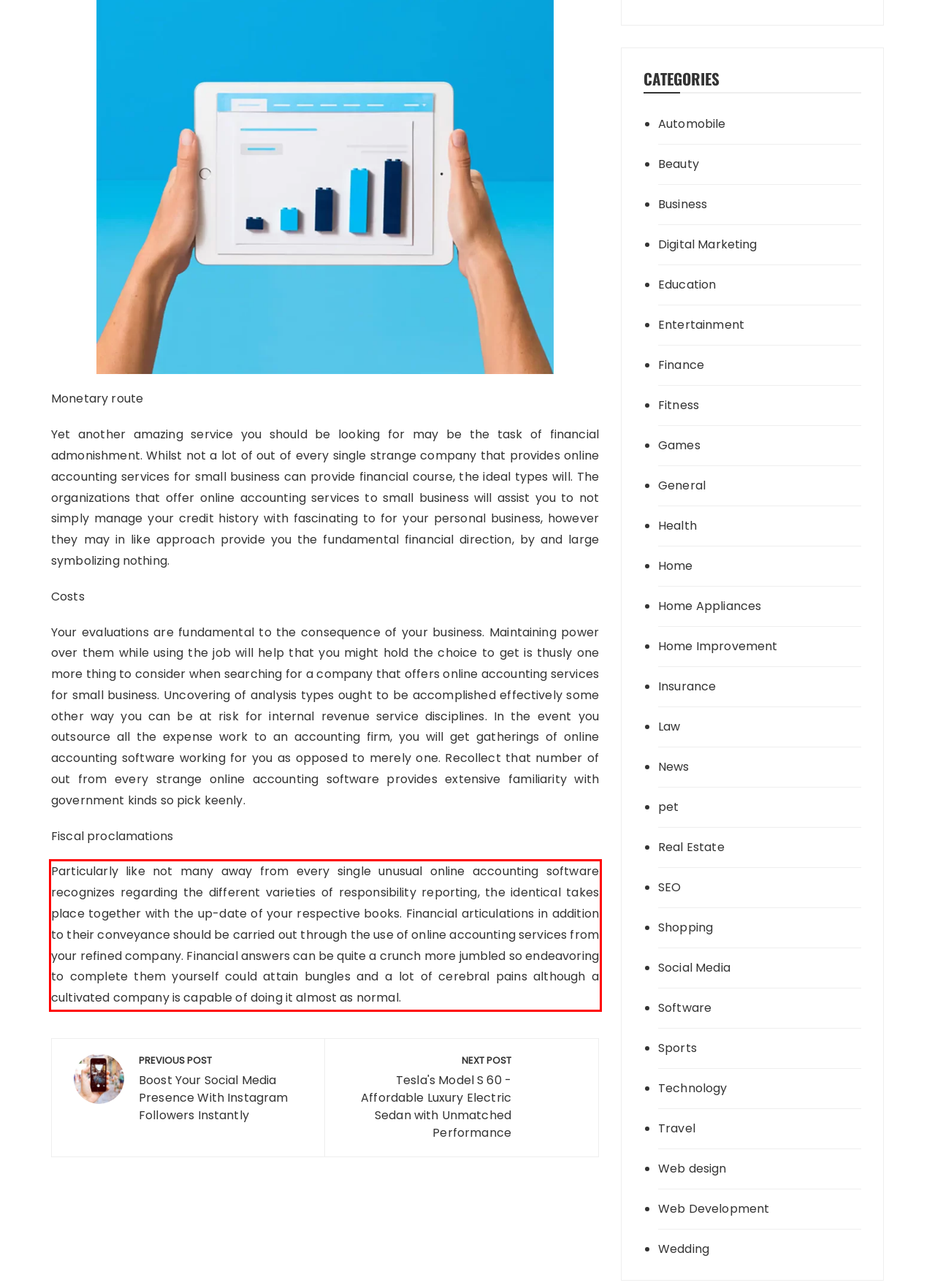The screenshot provided shows a webpage with a red bounding box. Apply OCR to the text within this red bounding box and provide the extracted content.

Particularly like not many away from every single unusual online accounting software recognizes regarding the different varieties of responsibility reporting, the identical takes place together with the up-date of your respective books. Financial articulations in addition to their conveyance should be carried out through the use of online accounting services from your refined company. Financial answers can be quite a crunch more jumbled so endeavoring to complete them yourself could attain bungles and a lot of cerebral pains although a cultivated company is capable of doing it almost as normal.